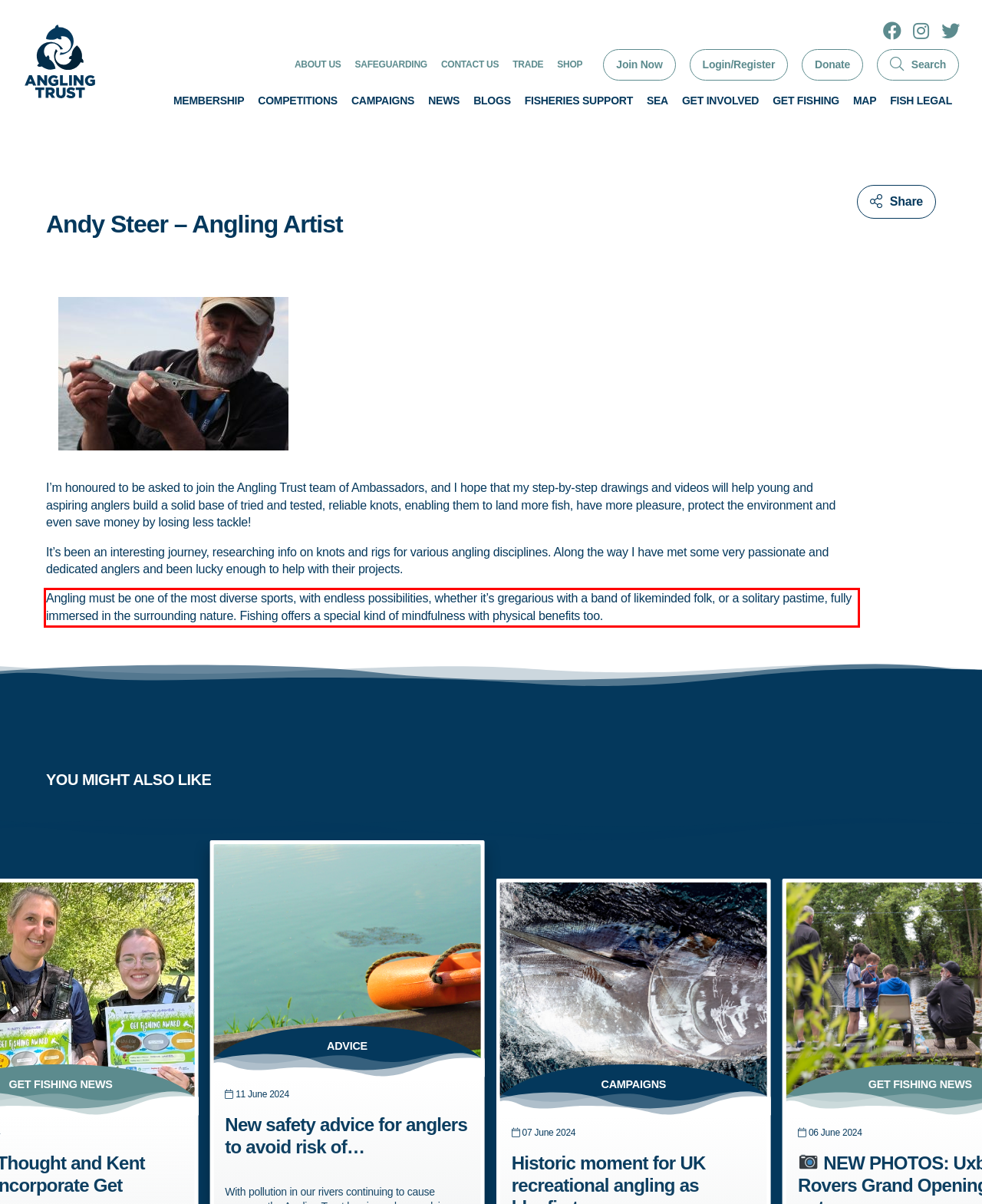Please analyze the screenshot of a webpage and extract the text content within the red bounding box using OCR.

Angling must be one of the most diverse sports, with endless possibilities, whether it’s gregarious with a band of likeminded folk, or a solitary pastime, fully immersed in the surrounding nature. Fishing offers a special kind of mindfulness with physical benefits too.